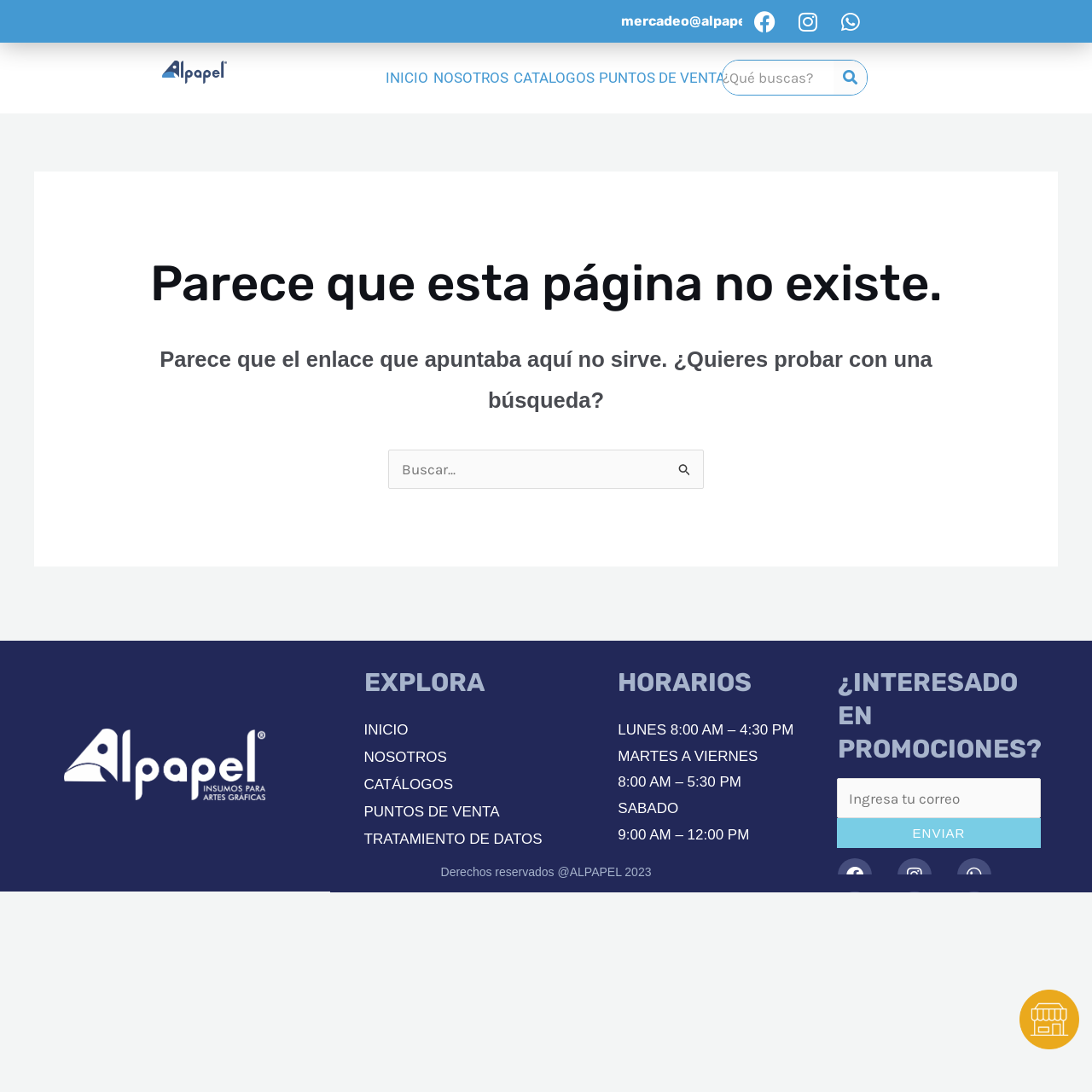Locate the bounding box coordinates of the segment that needs to be clicked to meet this instruction: "Search for something".

[0.661, 0.055, 0.794, 0.088]